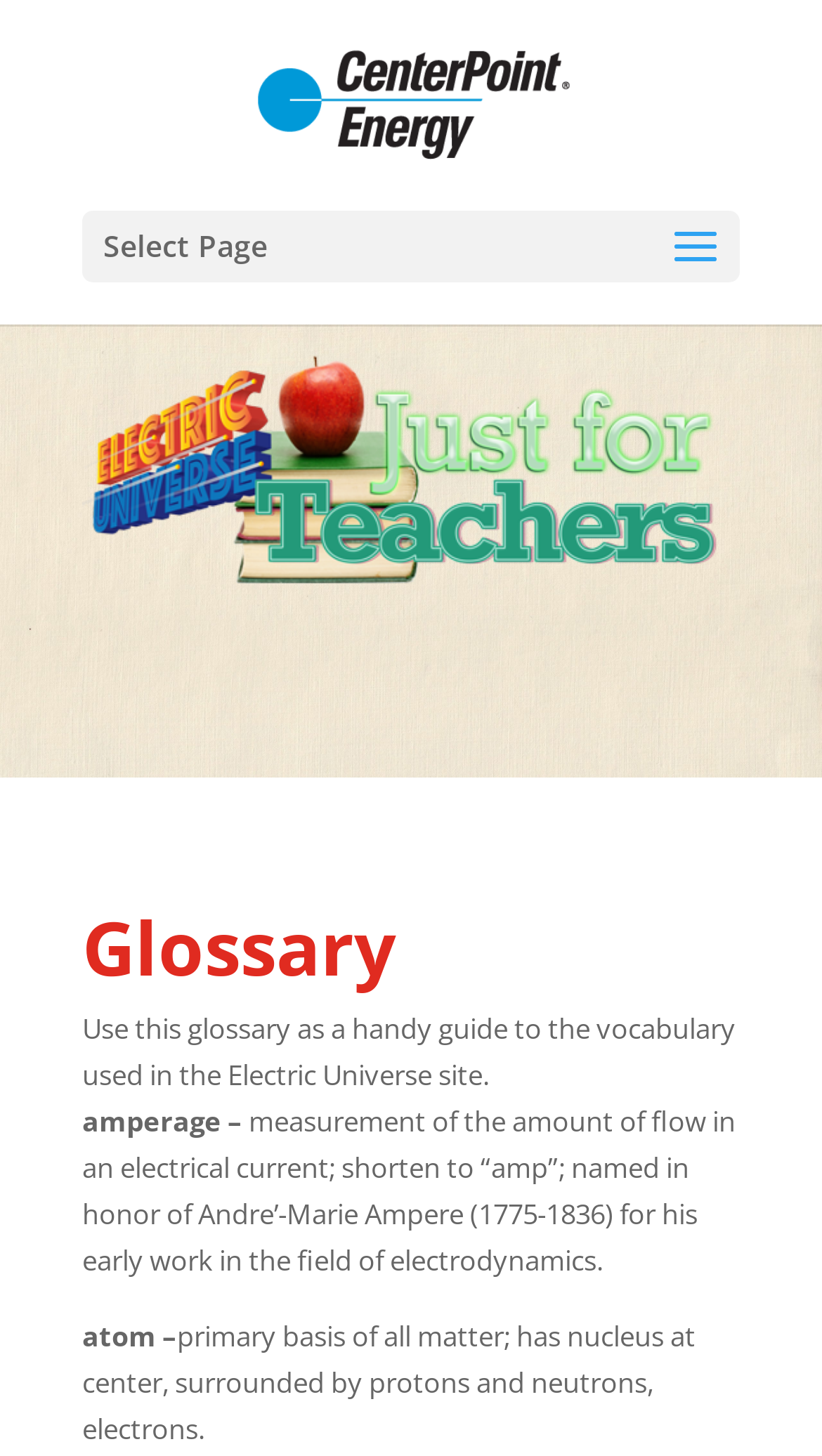Refer to the element description alt="Electric Universe" and identify the corresponding bounding box in the screenshot. Format the coordinates as (top-left x, top-left y, bottom-right x, bottom-right y) with values in the range of 0 to 1.

[0.3, 0.057, 0.707, 0.083]